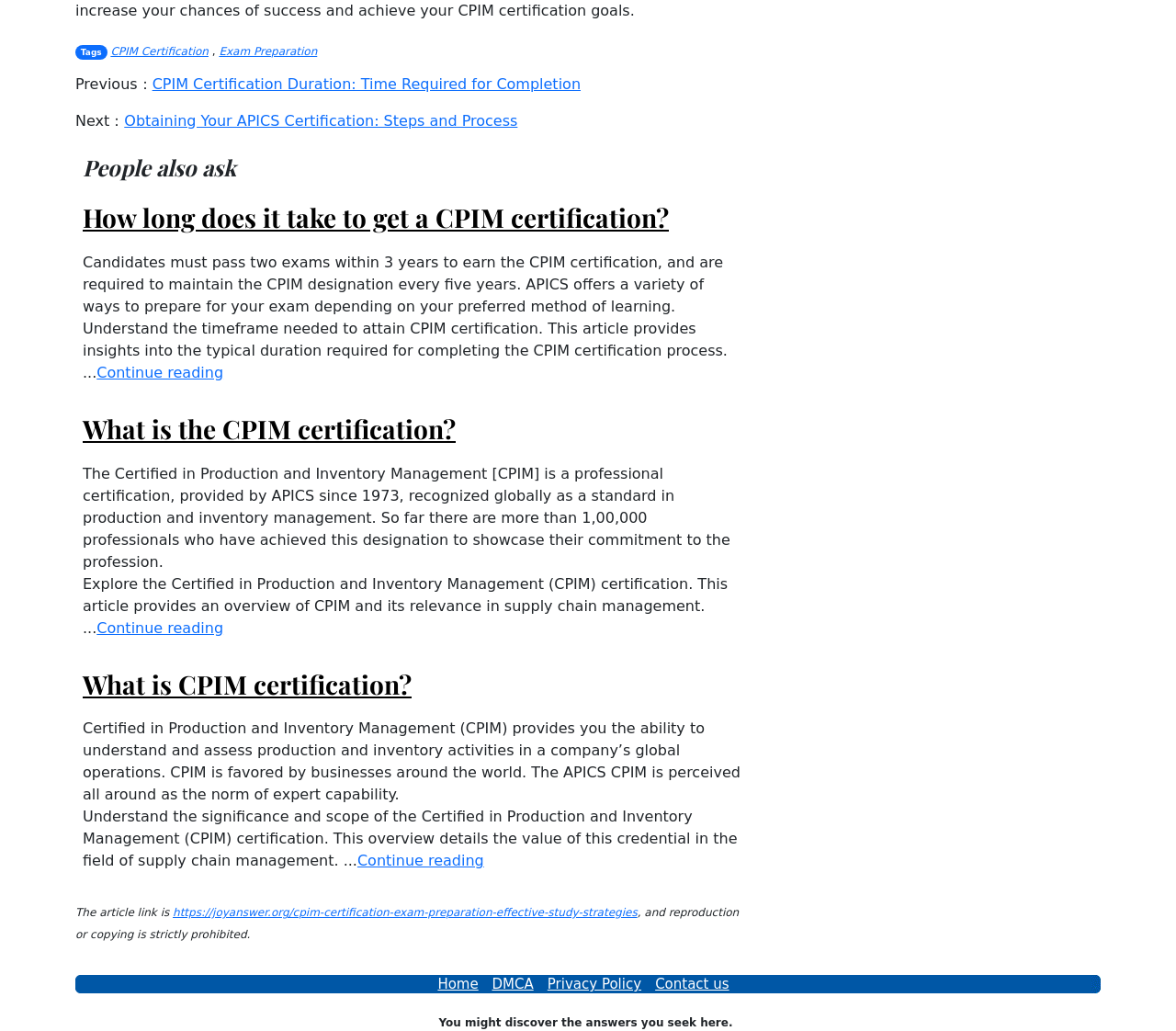Provide a single word or phrase to answer the given question: 
How often do CPIM certification holders need to maintain their designation?

Every 5 years